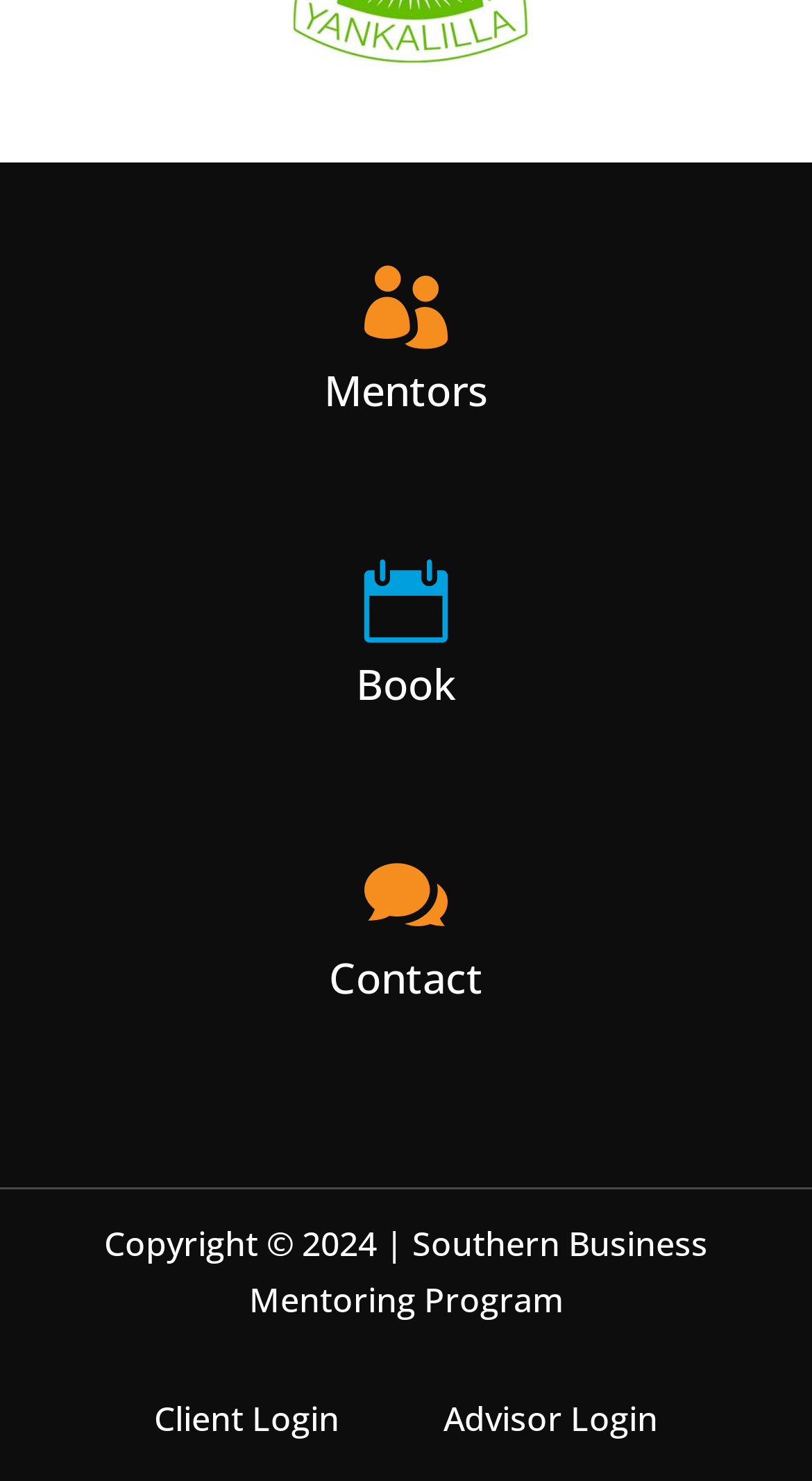Please identify the coordinates of the bounding box that should be clicked to fulfill this instruction: "go to Book".

[0.438, 0.443, 0.562, 0.481]